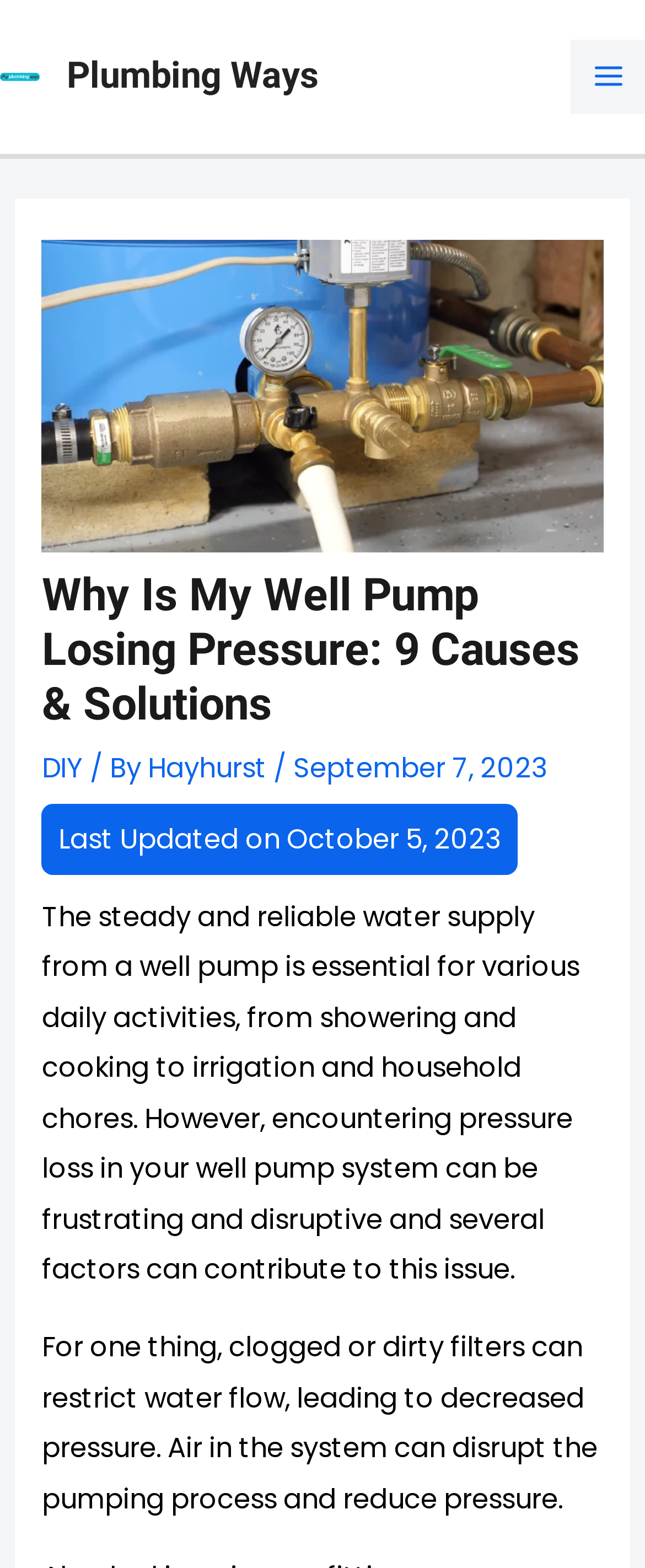Provide the bounding box for the UI element matching this description: "Oil Shale".

None